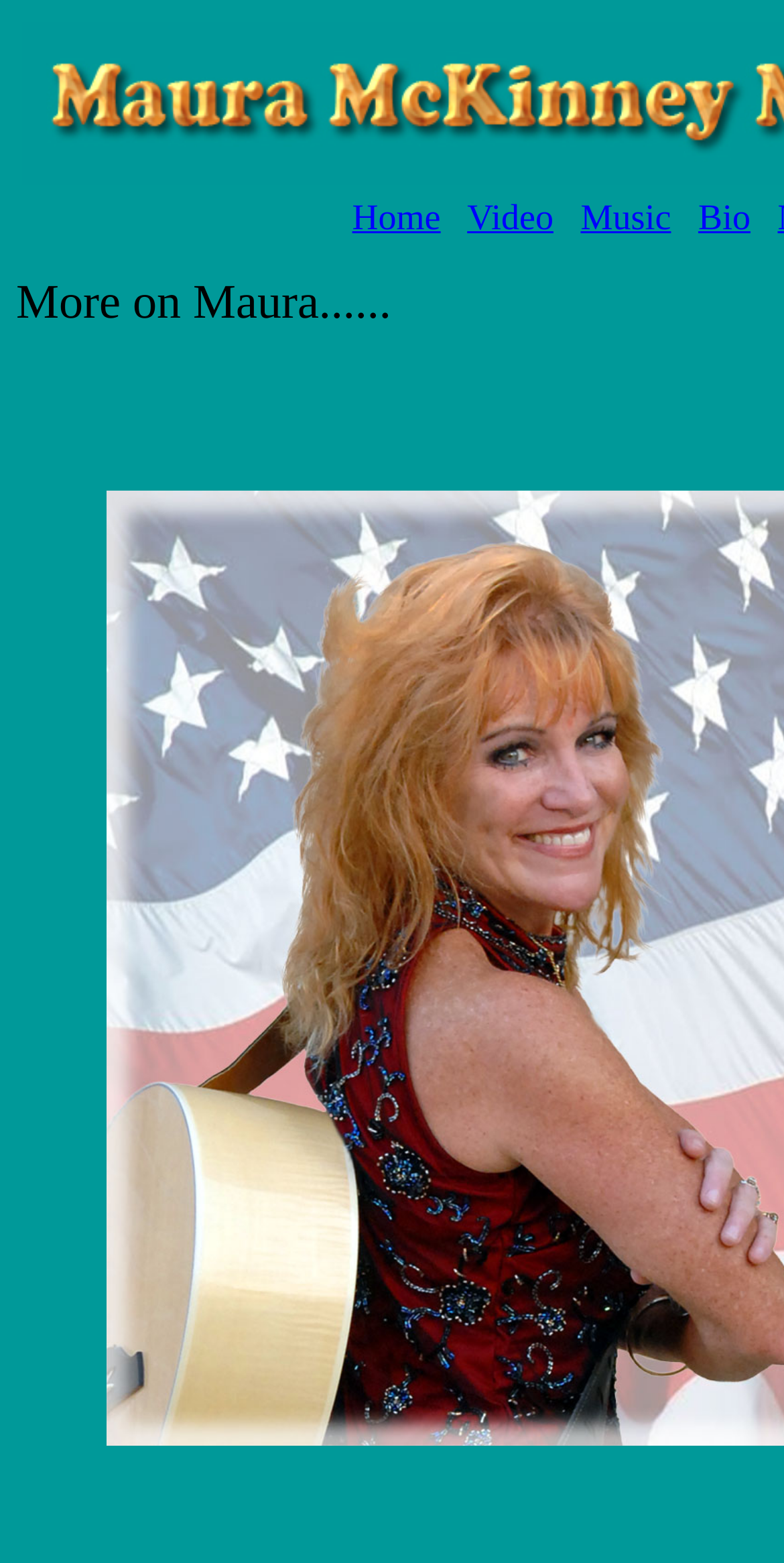Based on the element description "Bio", predict the bounding box coordinates of the UI element.

[0.891, 0.126, 0.957, 0.152]